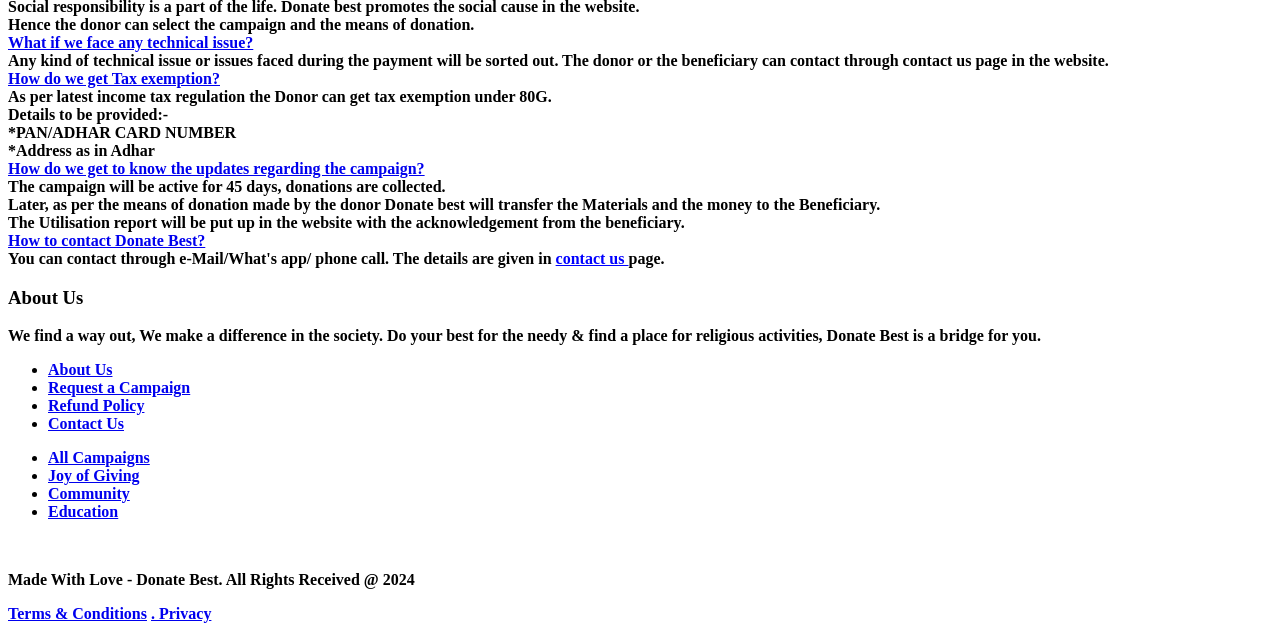Determine the bounding box coordinates of the region that needs to be clicked to achieve the task: "Click on 'About Us'".

[0.038, 0.573, 0.088, 0.6]